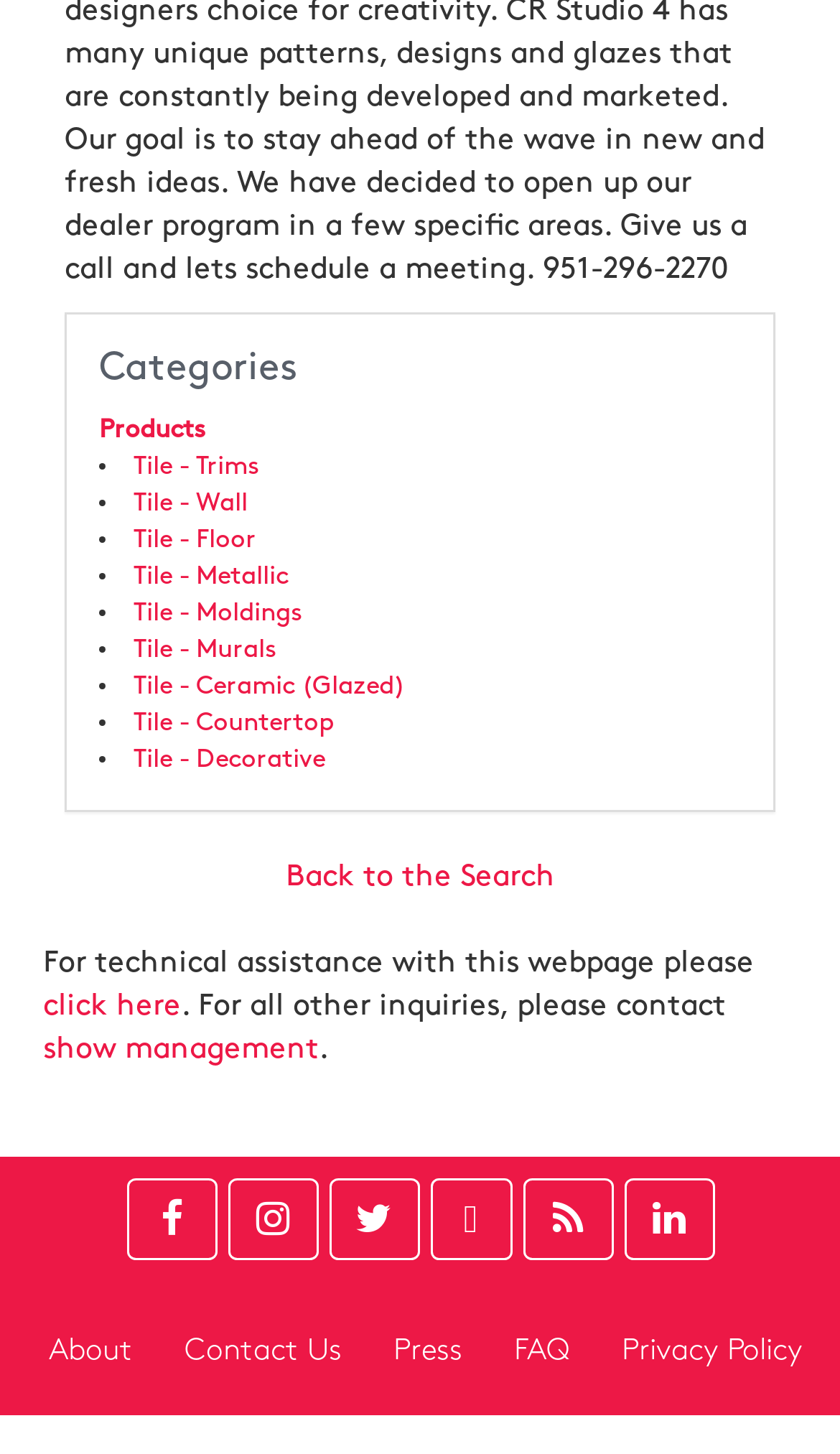Please locate the bounding box coordinates for the element that should be clicked to achieve the following instruction: "Click on Products". Ensure the coordinates are given as four float numbers between 0 and 1, i.e., [left, top, right, bottom].

[0.118, 0.287, 0.244, 0.304]